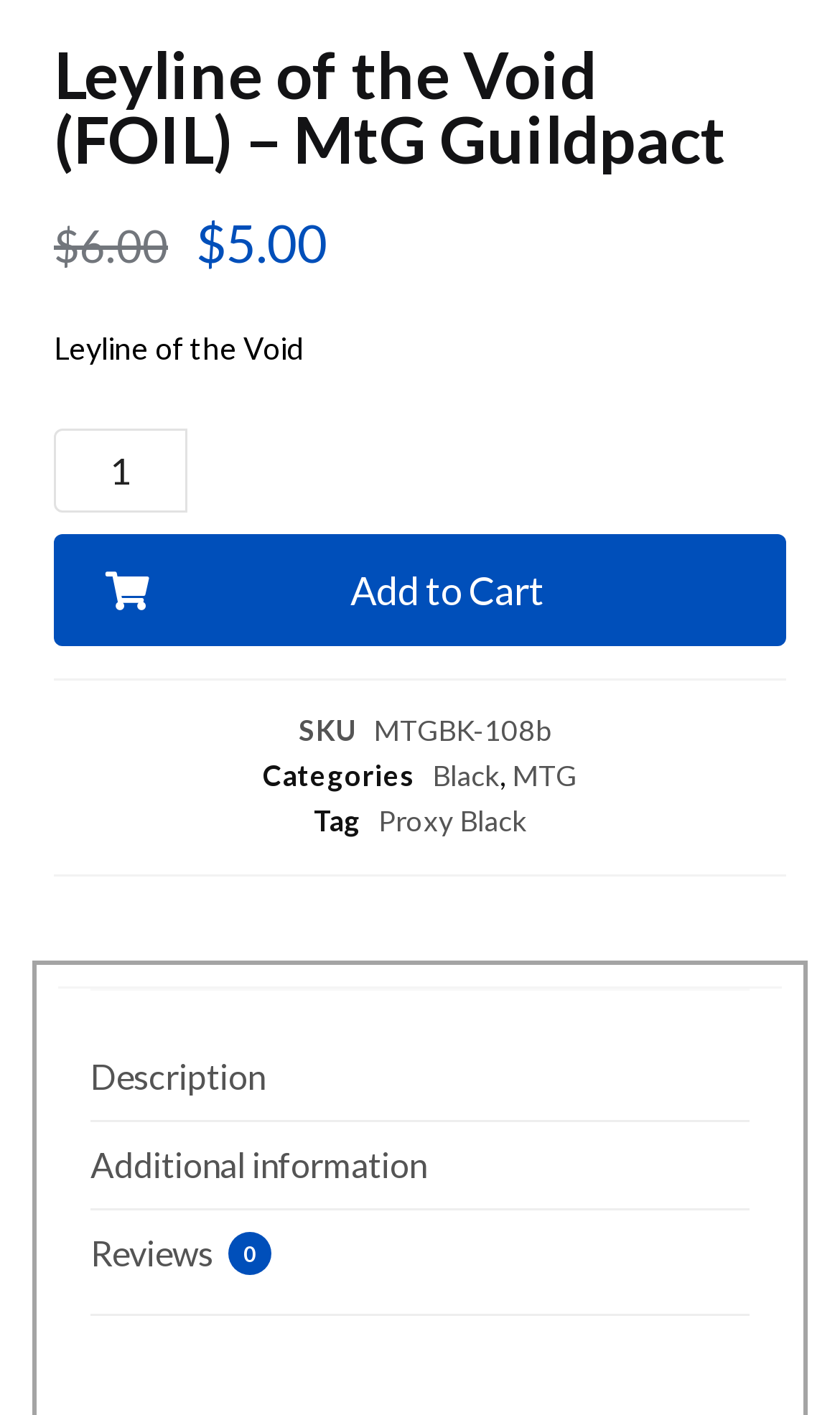Please identify the bounding box coordinates of the element that needs to be clicked to execute the following command: "Add to Cart". Provide the bounding box using four float numbers between 0 and 1, formatted as [left, top, right, bottom].

[0.064, 0.377, 0.936, 0.456]